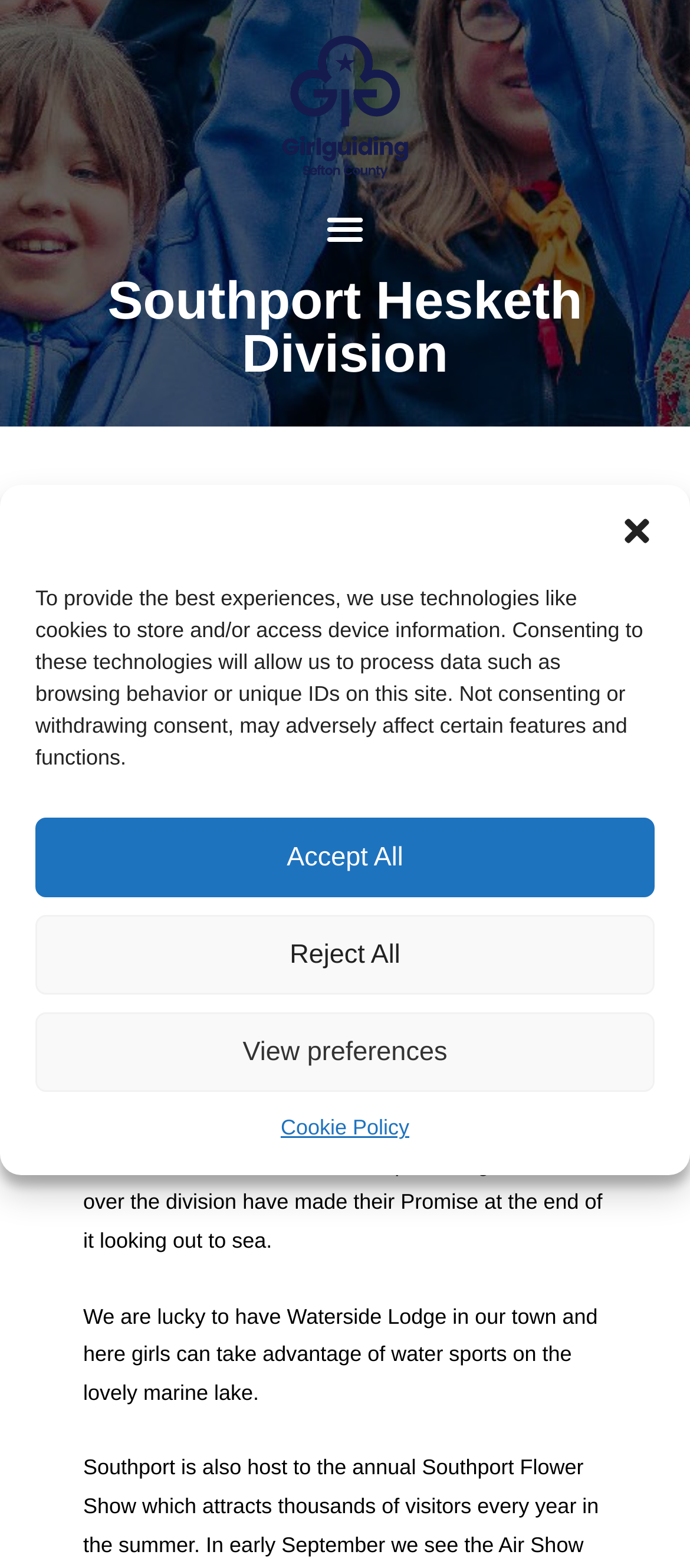Return the bounding box coordinates of the UI element that corresponds to this description: "Menu". The coordinates must be given as four float numbers in the range of 0 and 1, [left, top, right, bottom].

[0.458, 0.127, 0.542, 0.164]